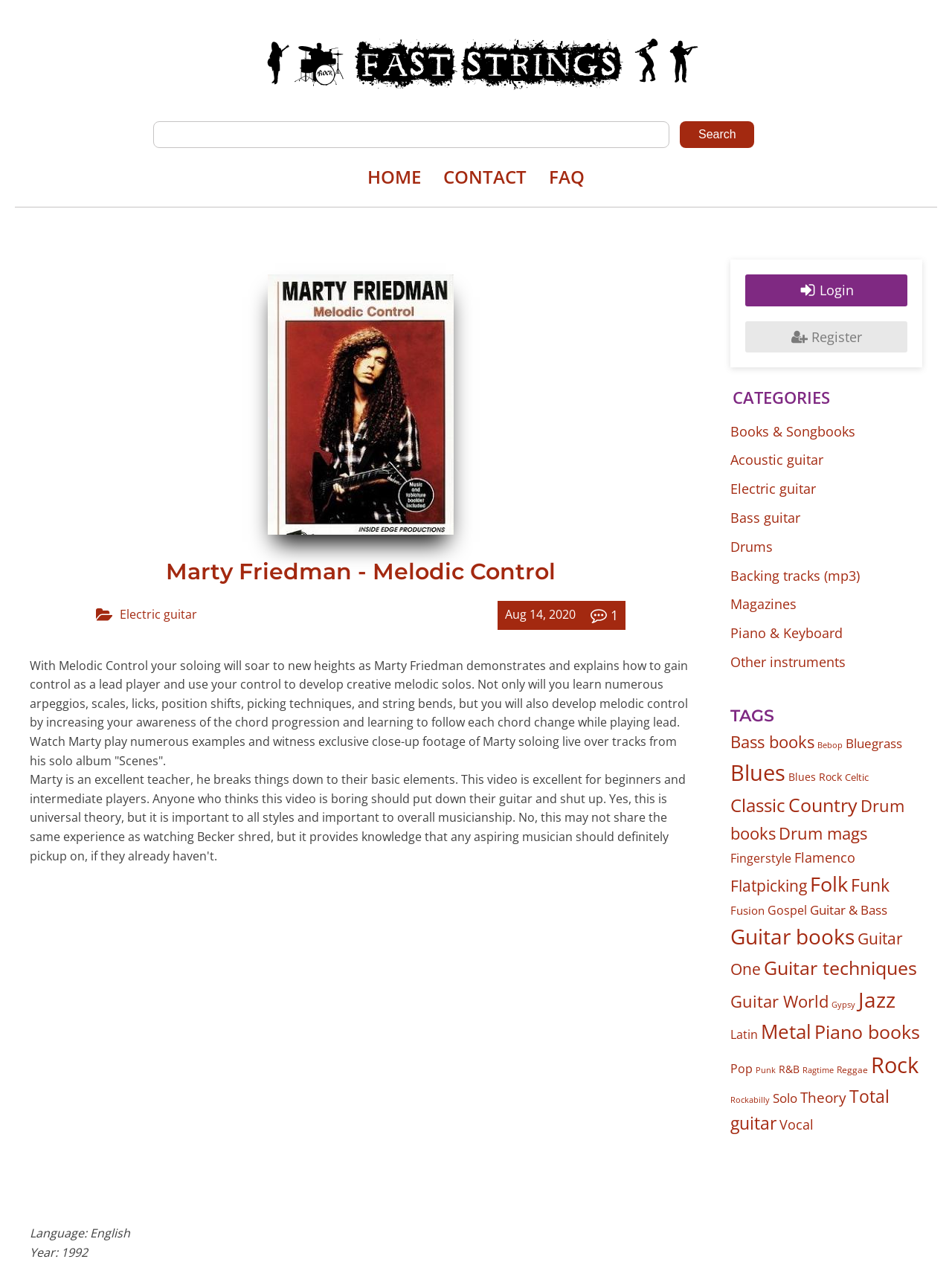What is the language of the content on this webpage?
From the screenshot, supply a one-word or short-phrase answer.

English